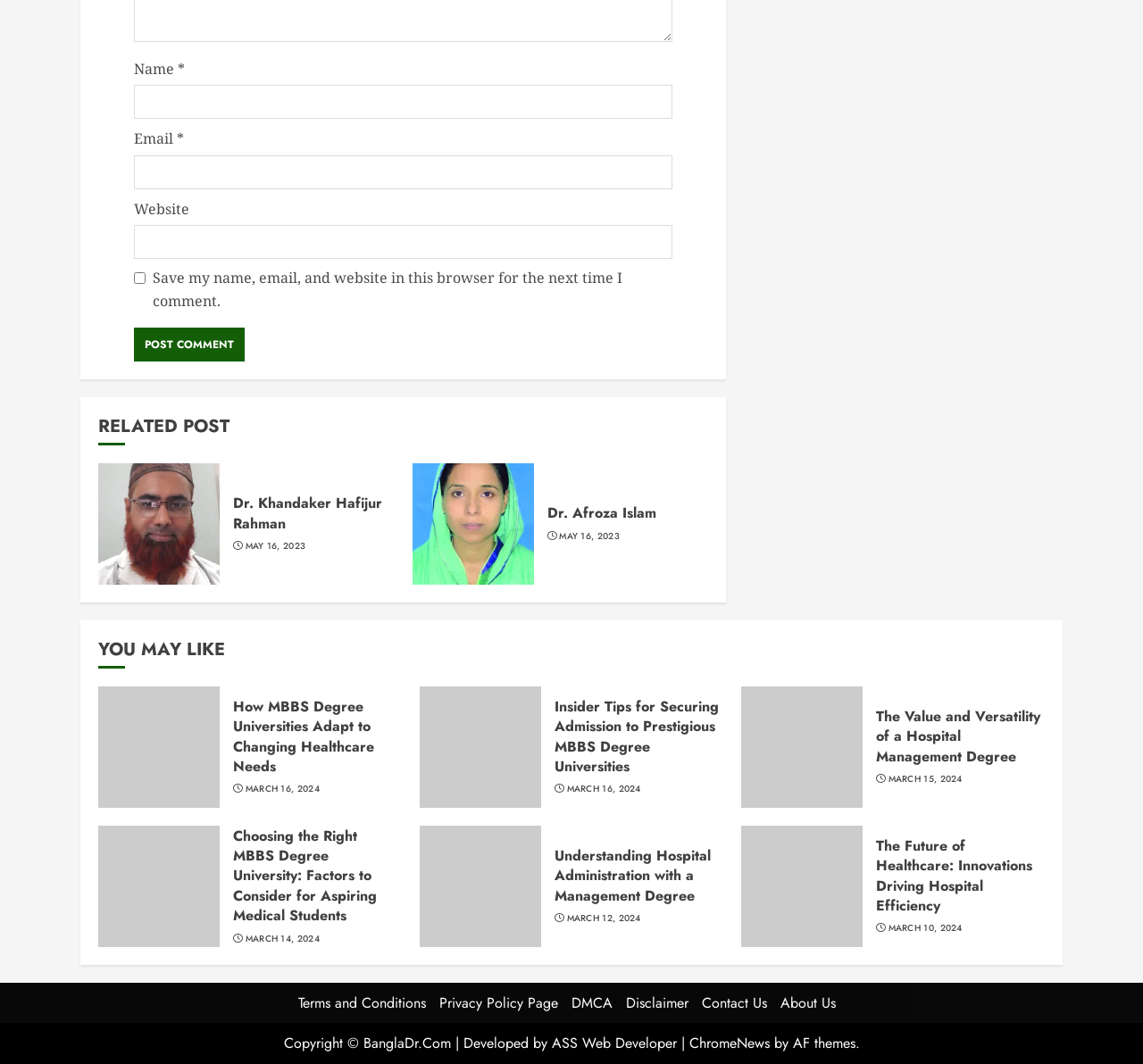Locate the bounding box coordinates of the clickable part needed for the task: "Click the 'Post Comment' button".

[0.117, 0.308, 0.214, 0.339]